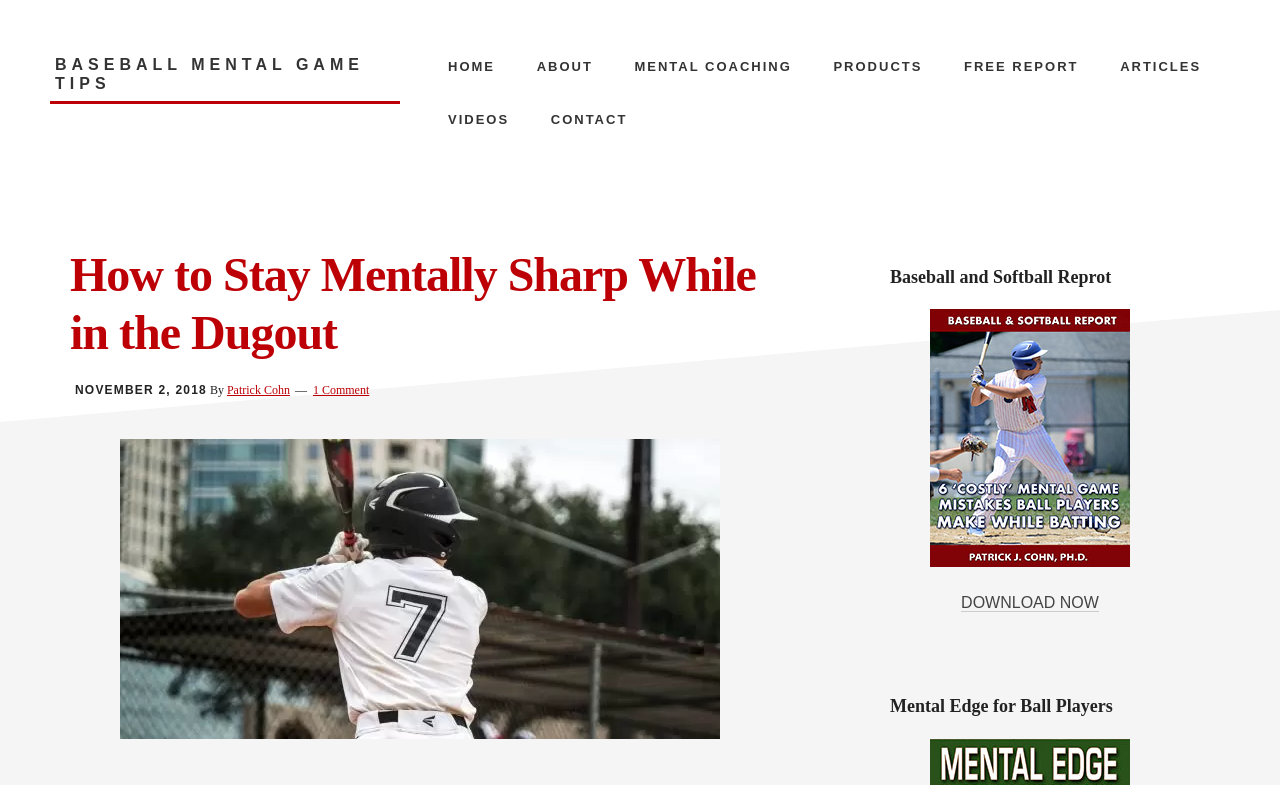Deliver a detailed narrative of the webpage's visual and textual elements.

The webpage is about baseball mental game tips, with a focus on how a baseball player can stay mentally sharp when not starting a game. At the top of the page, there are three links to skip to main content, primary sidebar, and footer. Below these links, there is a prominent link to "BASEBALL MENTAL GAME TIPS" and a static text "Mental Game of Baseball Tips For Players, Coaches, & Parents".

On the left side of the page, there is a main navigation menu with links to "HOME", "ABOUT", "MENTAL COACHING", "PRODUCTS", "FREE REPORT", "ARTICLES", "VIDEOS", and "CONTACT". Below the navigation menu, there is a header section with a heading "How to Stay Mentally Sharp While in the Dugout" and a subheading with the date "NOVEMBER 2, 2018" and the author "Patrick Cohn". There is also a link to "1 Comment" below the author's name.

The main content of the page is an article with a figure on the right side, which is an image with a link to "Your Mindset During Crunch Time". The article appears to be discussing the mental game of baseball, with a focus on staying mentally sharp while not playing.

On the right side of the page, there is a primary sidebar with a heading "Primary Sidebar". Below this heading, there is a section with a heading "Baseball and Softball Report" and an image with a caption "Mental Game of Baseball". There is also a link to "DOWNLOAD NOW" below the image. Further down, there is another section with a heading "Mental Edge for Ball Players".